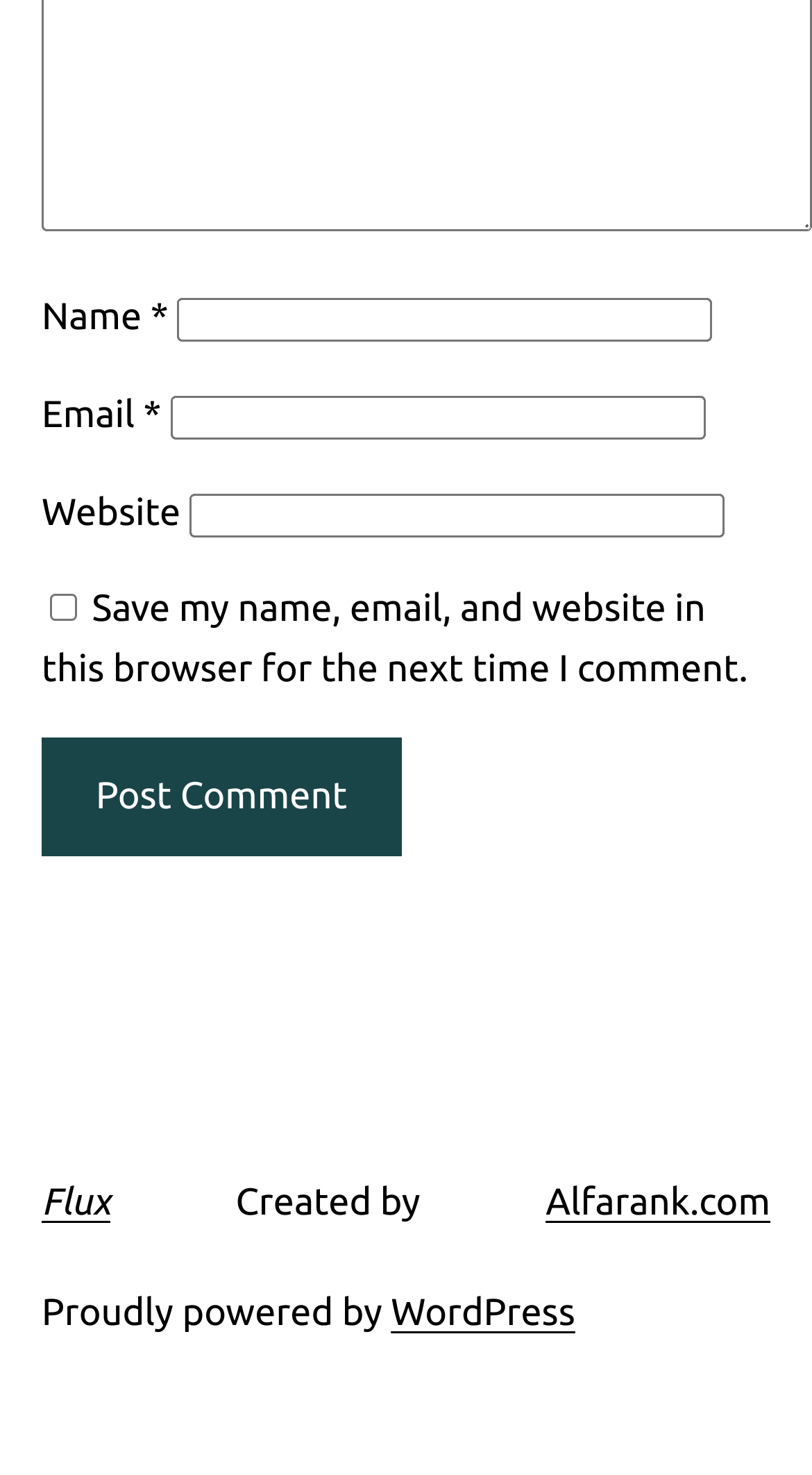Identify the bounding box coordinates of the region I need to click to complete this instruction: "Click Post Comment".

[0.051, 0.5, 0.494, 0.58]